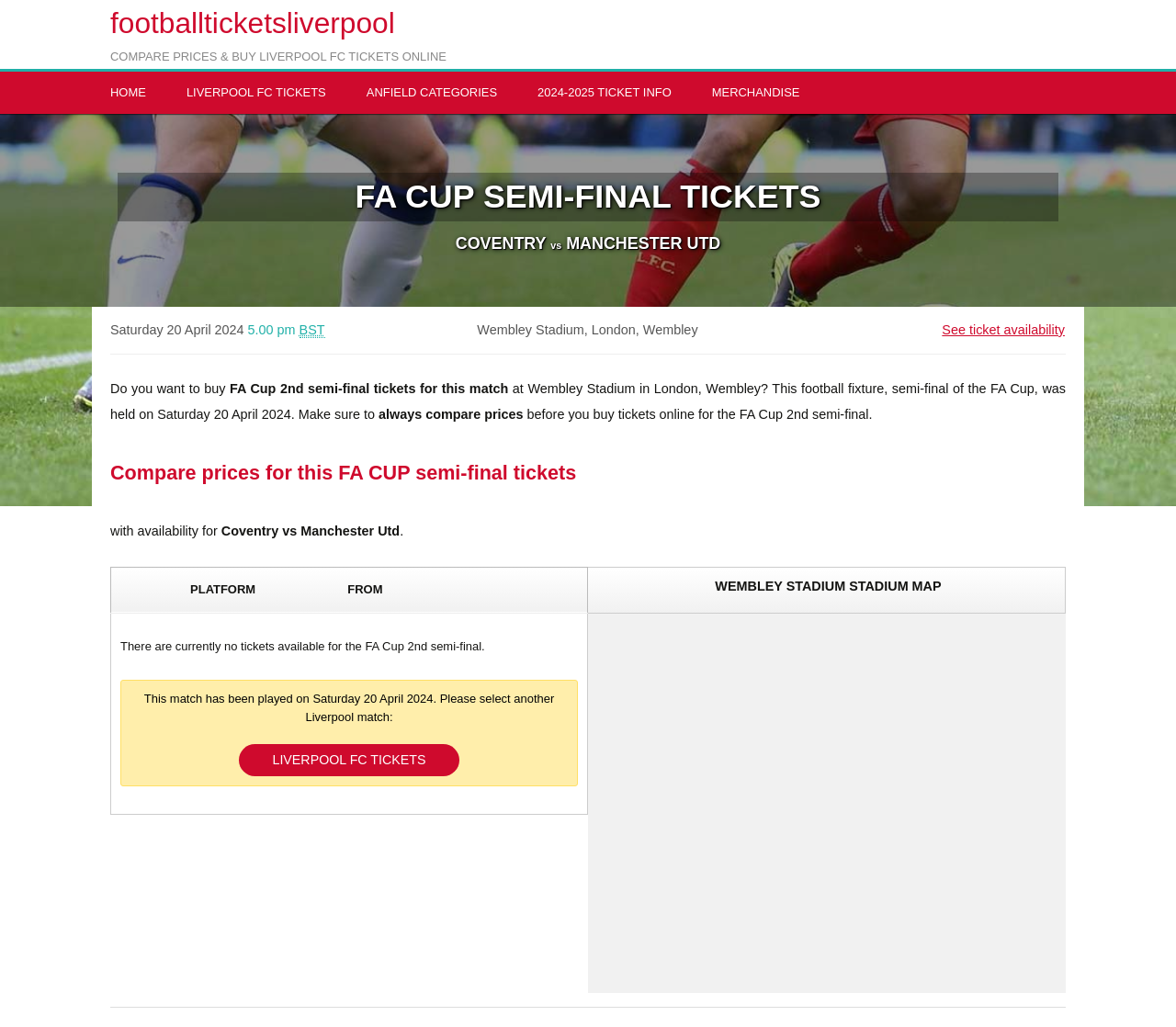What is the purpose of the webpage?
Answer the question in as much detail as possible.

I found the purpose of the webpage by looking at the various elements on the webpage, including the links to compare prices and buy tickets, the table to compare prices, and the static text that explains how to buy tickets. The overall structure and content of the webpage suggest that its purpose is to allow users to compare prices and buy tickets for the FA Cup semi-final.